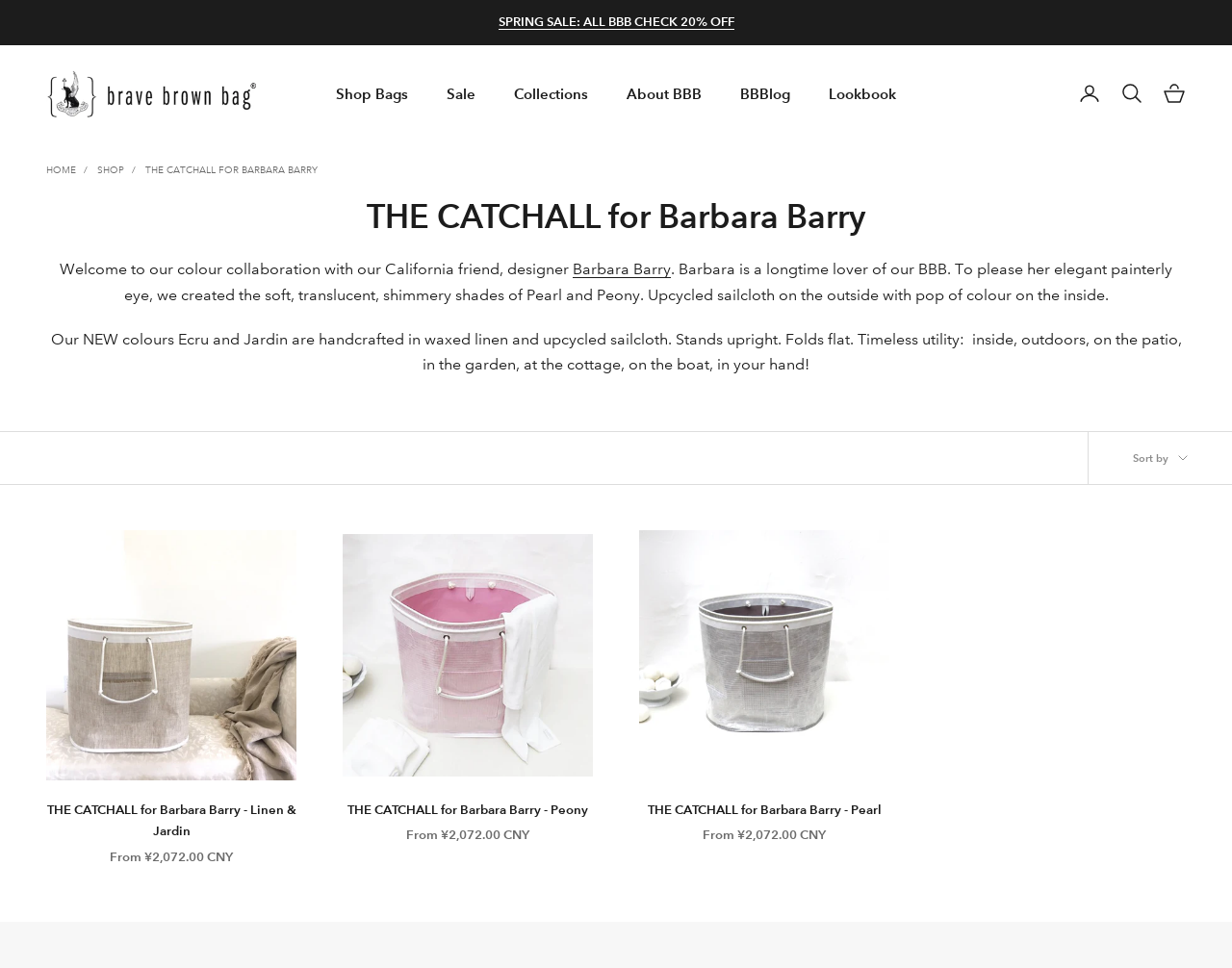Can you find and provide the main heading text of this webpage?

THE CATCHALL for Barbara Barry